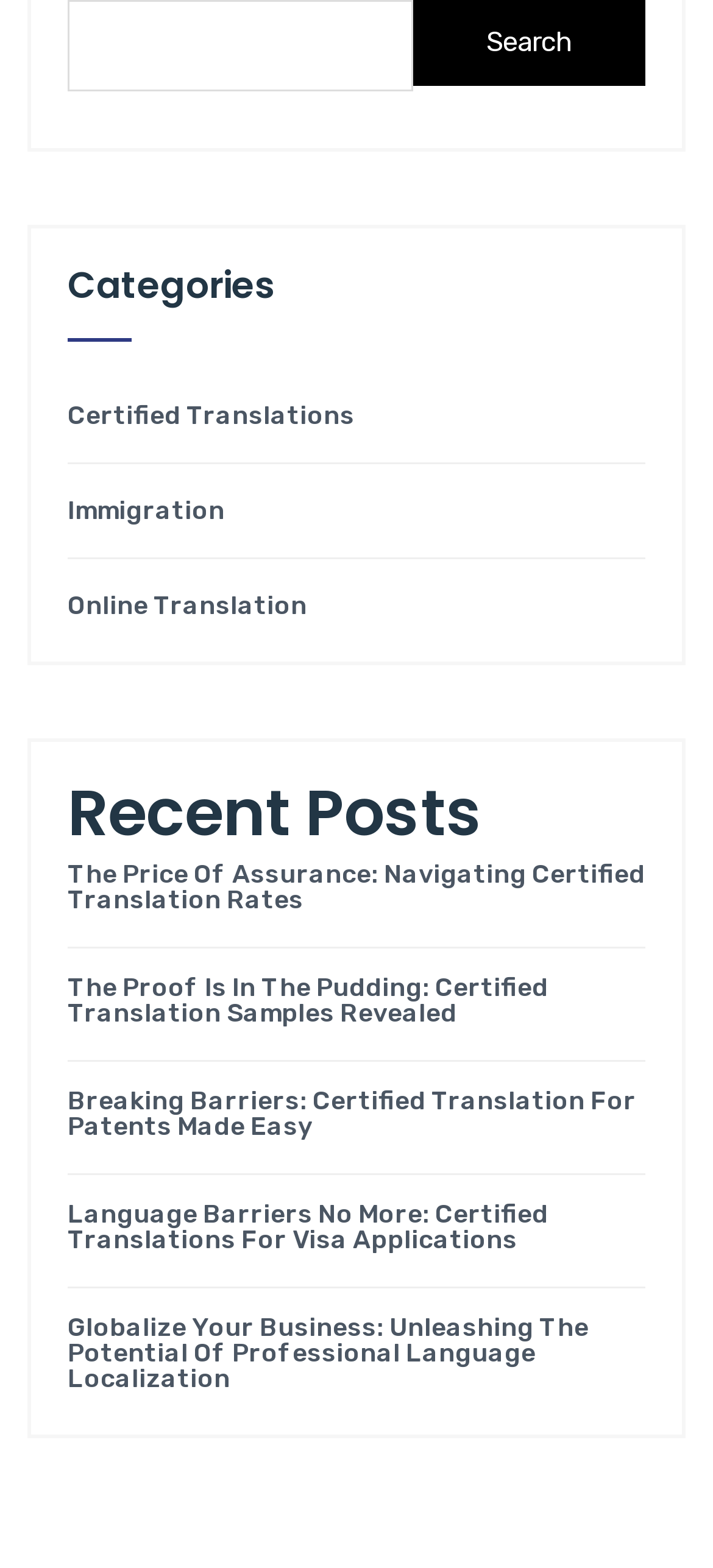Identify the bounding box of the UI element that matches this description: "Online Translation".

[0.095, 0.378, 0.431, 0.395]